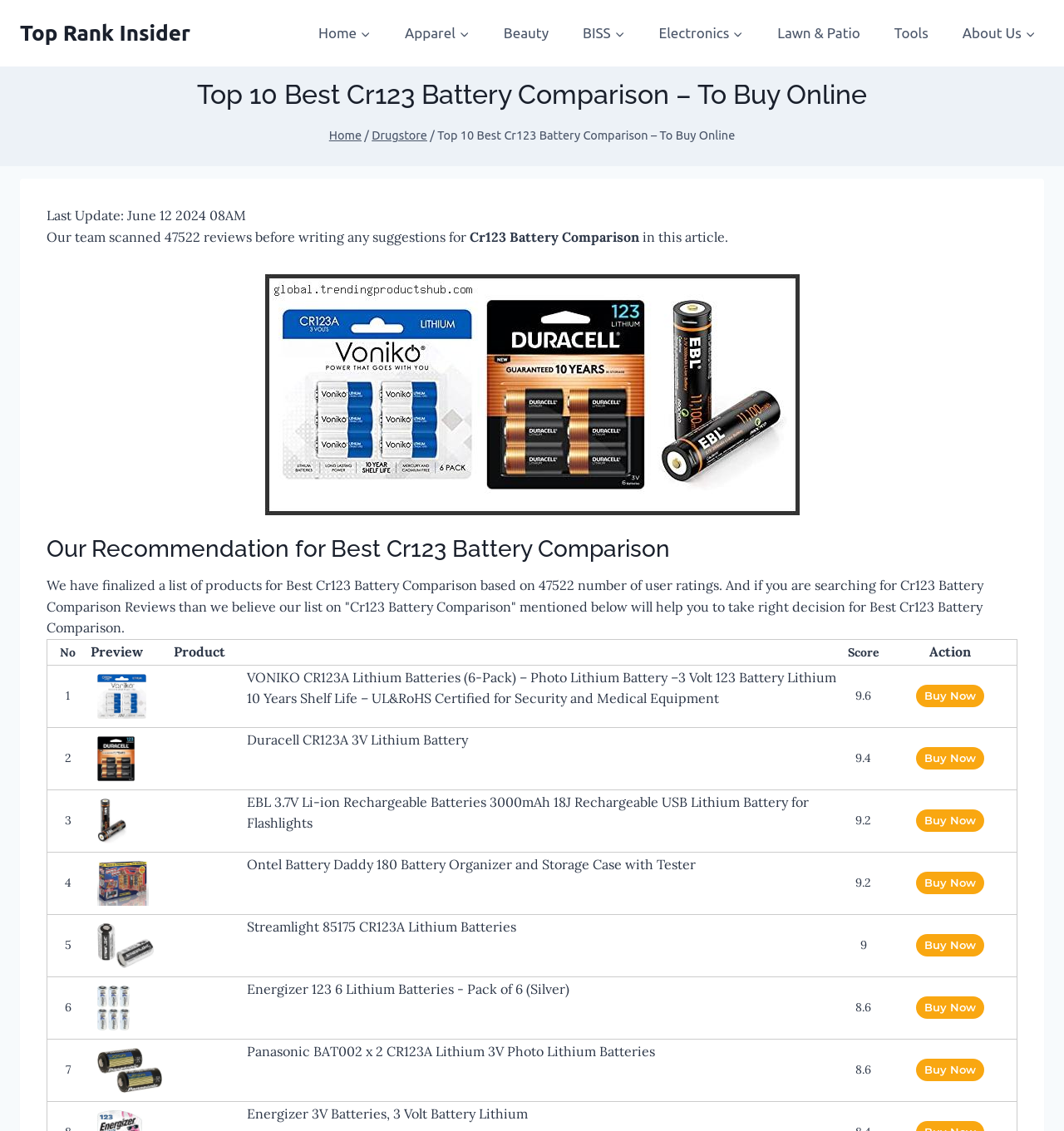Specify the bounding box coordinates of the area that needs to be clicked to achieve the following instruction: "Read about Countdown to TEDxIIT".

None